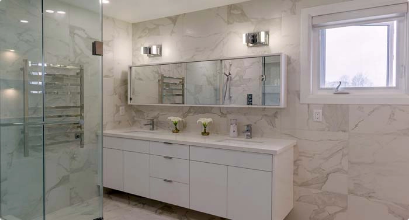Break down the image and describe every detail you can observe.

This elegant and modern bathroom showcases a stunning renovation in Toronto, characterized by its sleek design and sophisticated finishes. The space features a spacious double vanity with clean lines and ample storage, topped with a pristine white countertop that complements the light-colored cabinetry. Above the vanity, a large mirrored panel reflects the soft ambient lighting provided by stylish wall sconces, enhancing the room's brightness. 

To the left, a luxurious glass shower enclosure highlights contemporary tile work, adding a touch of sophistication. Natural light pours in through a well-placed window, illuminating the carefully chosen marble wall tiles, which create a seamless and inviting atmosphere. This beautifully renovated bathroom exemplifies a perfect blend of functionality and aesthetic appeal, ideal for those looking to transform their space into a serene retreat.